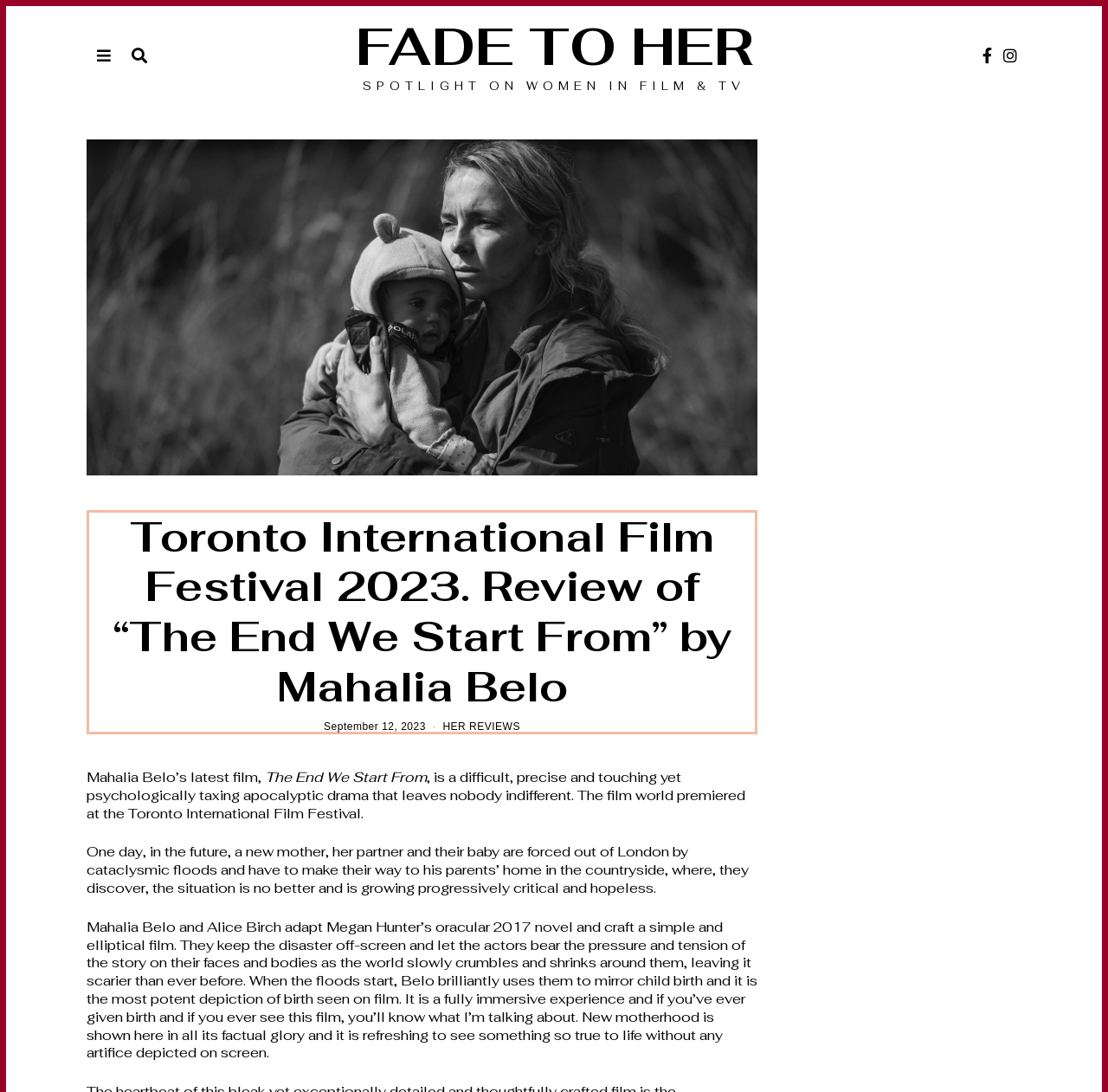Explain in detail what you observe on this webpage.

The webpage is a review of the film "The End We Start From" by Mahalia Belo, which premiered at the Toronto International Film Festival 2023. At the top of the page, there is a heading "FADE TO HER" and a link with the same text, taking up most of the width of the page. Below this, there is a heading "SPOTLIGHT ON WOMEN IN FILM & TV" and two social media links, represented by icons, positioned on the right side of the page.

A large figure or image takes up a significant portion of the page, spanning from the top to about halfway down. Above this image, there is a header section with a heading that displays the title of the review, "Toronto International Film Festival 2023. Review of “The End We Start From” by Mahalia Belo". Next to this heading, there is a time stamp showing the date "September 12, 2023". A link "HER REVIEWS" is positioned to the right of the time stamp.

Below the image, the review begins with a brief introduction to the film, followed by a detailed summary of the plot. The text is divided into four paragraphs, each describing different aspects of the film, including its genre, themes, and cinematography. The review praises the film's portrayal of new motherhood, calling it a "fully immersive experience" and "refreshing to see something so true to life without any artifice depicted on screen".